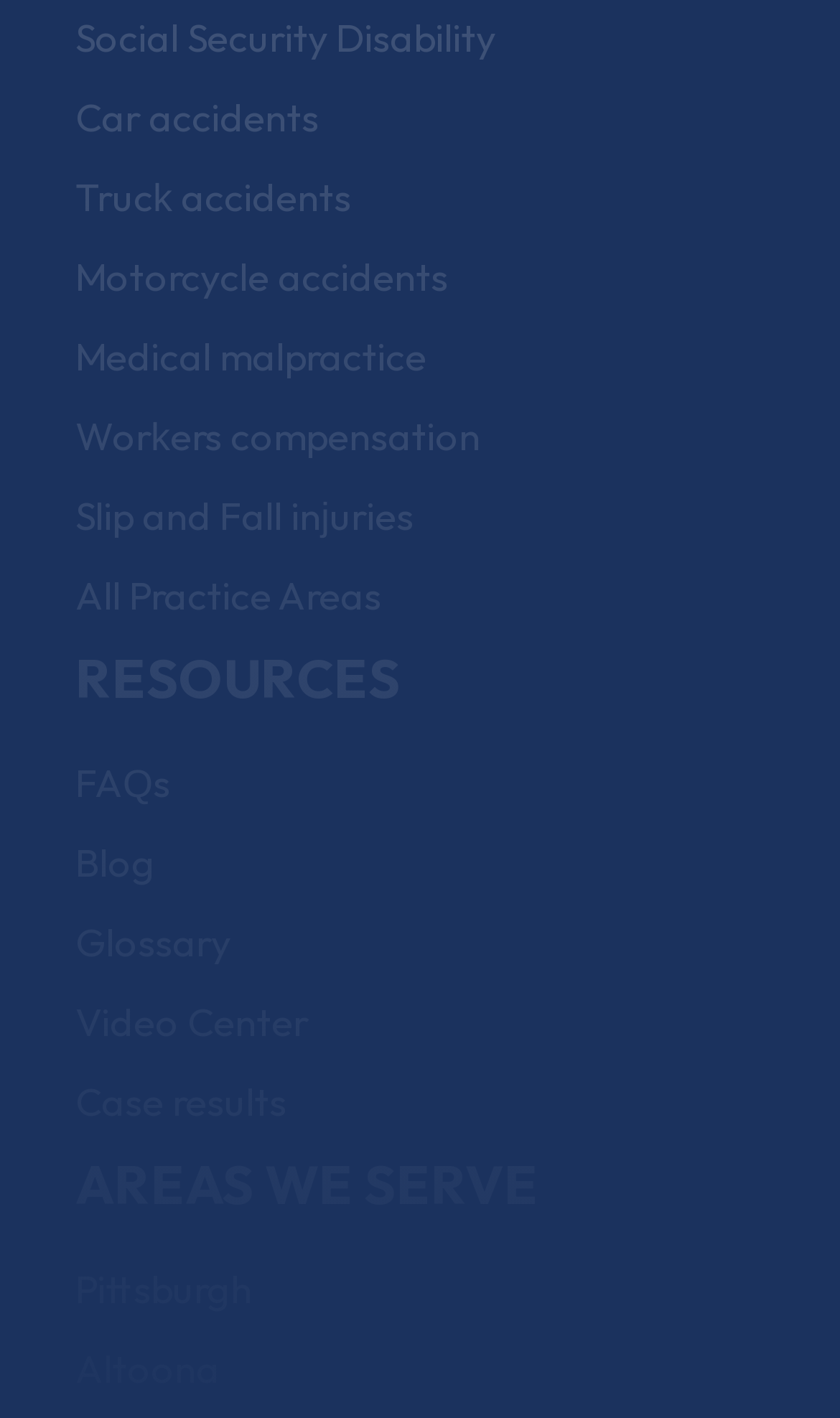What is the vertical position of the 'Truck accidents' link relative to the 'Car accidents' link?
Please answer the question with a detailed and comprehensive explanation.

I compared the y1 and y2 coordinates of the 'Car accidents' and 'Truck accidents' link elements and found that the y1 and y2 values of 'Truck accidents' are greater than those of 'Car accidents', indicating that 'Truck accidents' is below 'Car accidents' vertically.